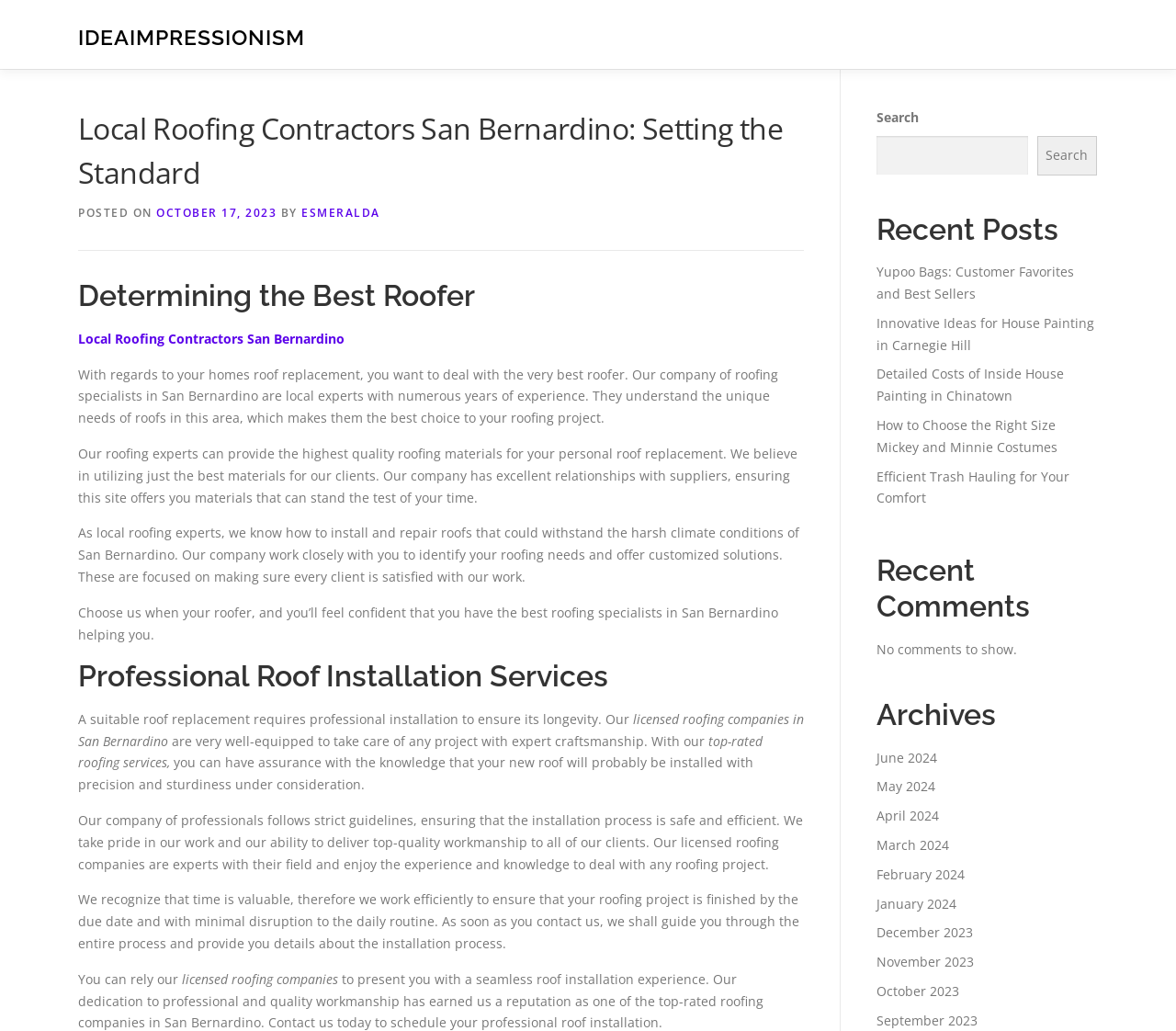What is the main title displayed on this webpage?

Local Roofing Contractors San Bernardino: Setting the Standard